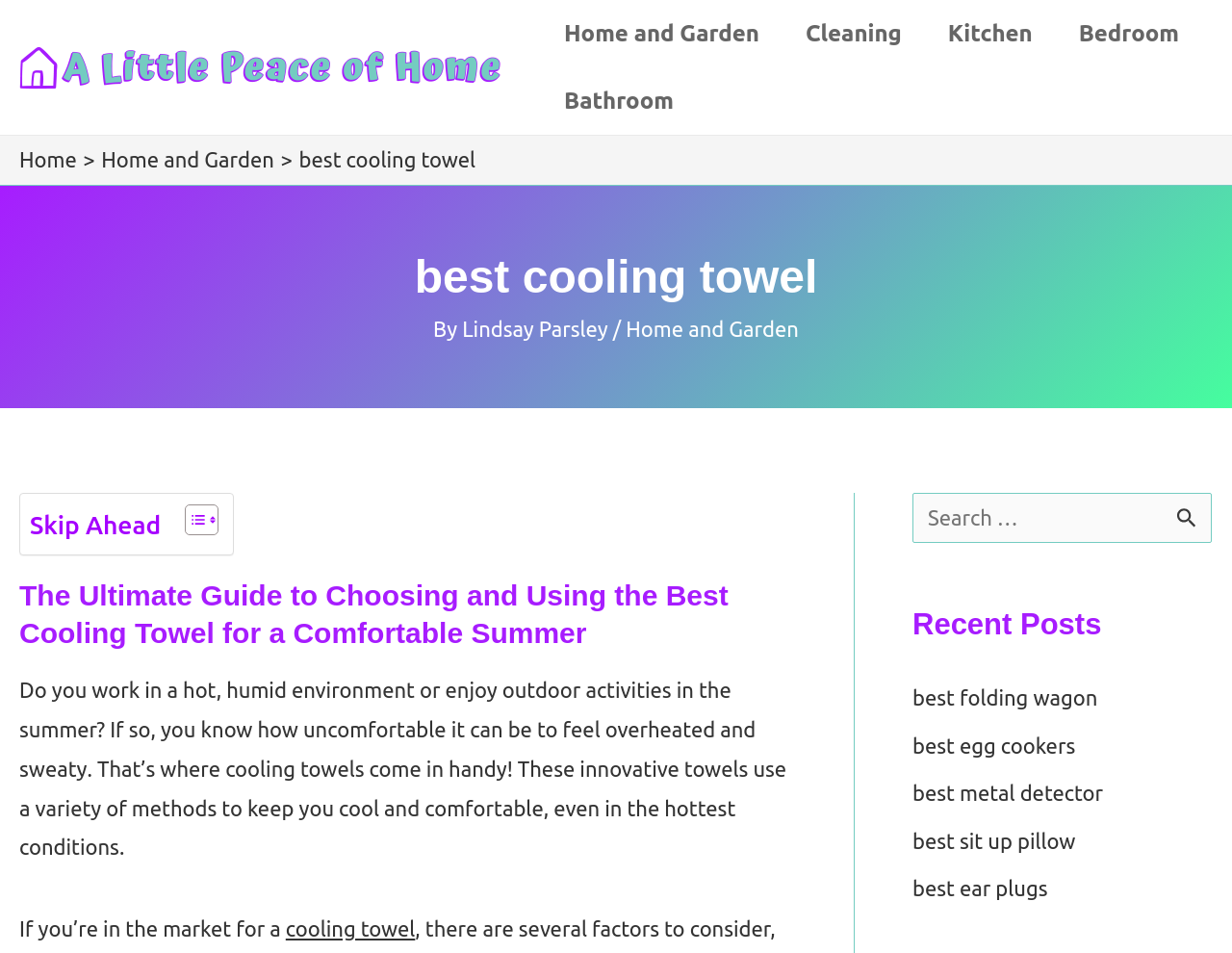Can you pinpoint the bounding box coordinates for the clickable element required for this instruction: "Go to About page"? The coordinates should be four float numbers between 0 and 1, i.e., [left, top, right, bottom].

None